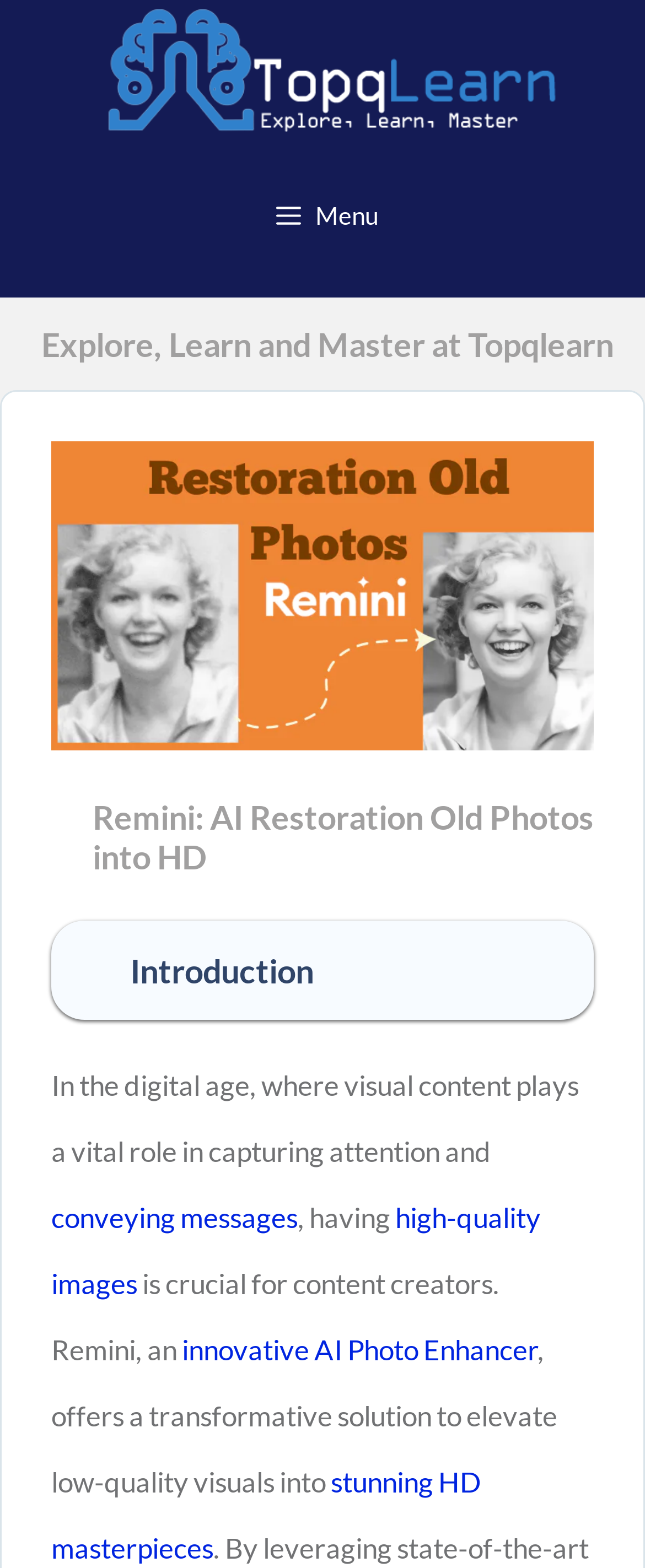Produce an extensive caption that describes everything on the webpage.

The webpage is about Remini, an AI-powered photo enhancement tool. At the top, there is a navigation bar with a link to "Topqlearn" accompanied by an image, and a "Menu" button. Below the navigation bar, there is a heading that reads "Explore, Learn and Master at Topqlearn". 

To the right of the heading, there is a large image related to Remini's photo restoration capabilities. Below the image, there is a header section with a heading that reads "Remini: AI Restoration Old Photos into HD". 

Under the header section, there is another heading that reads "Introduction". Following this, there is a block of text that discusses the importance of high-quality images for content creators. The text is interspersed with links to relevant terms such as "conveying messages", "high-quality images", "innovative AI Photo Enhancer", and "stunning HD masterpieces". The text describes Remini as a transformative solution that can elevate low-quality visuals into high-definition masterpieces using state-of-the-art technology.